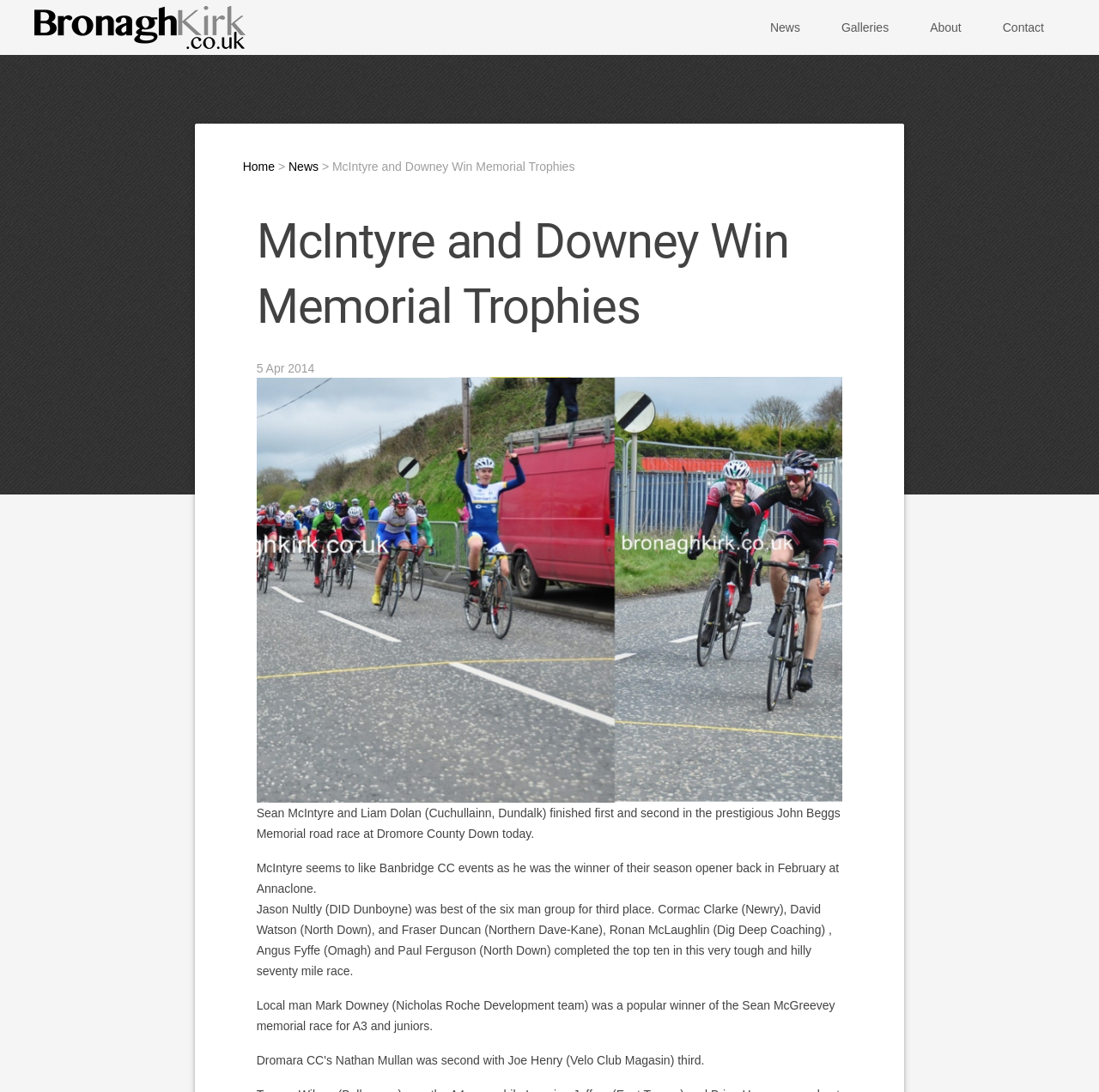Bounding box coordinates are specified in the format (top-left x, top-left y, bottom-right x, bottom-right y). All values are floating point numbers bounded between 0 and 1. Please provide the bounding box coordinate of the region this sentence describes: alt="Bronagh Kirk logo"

[0.031, 0.014, 0.223, 0.033]